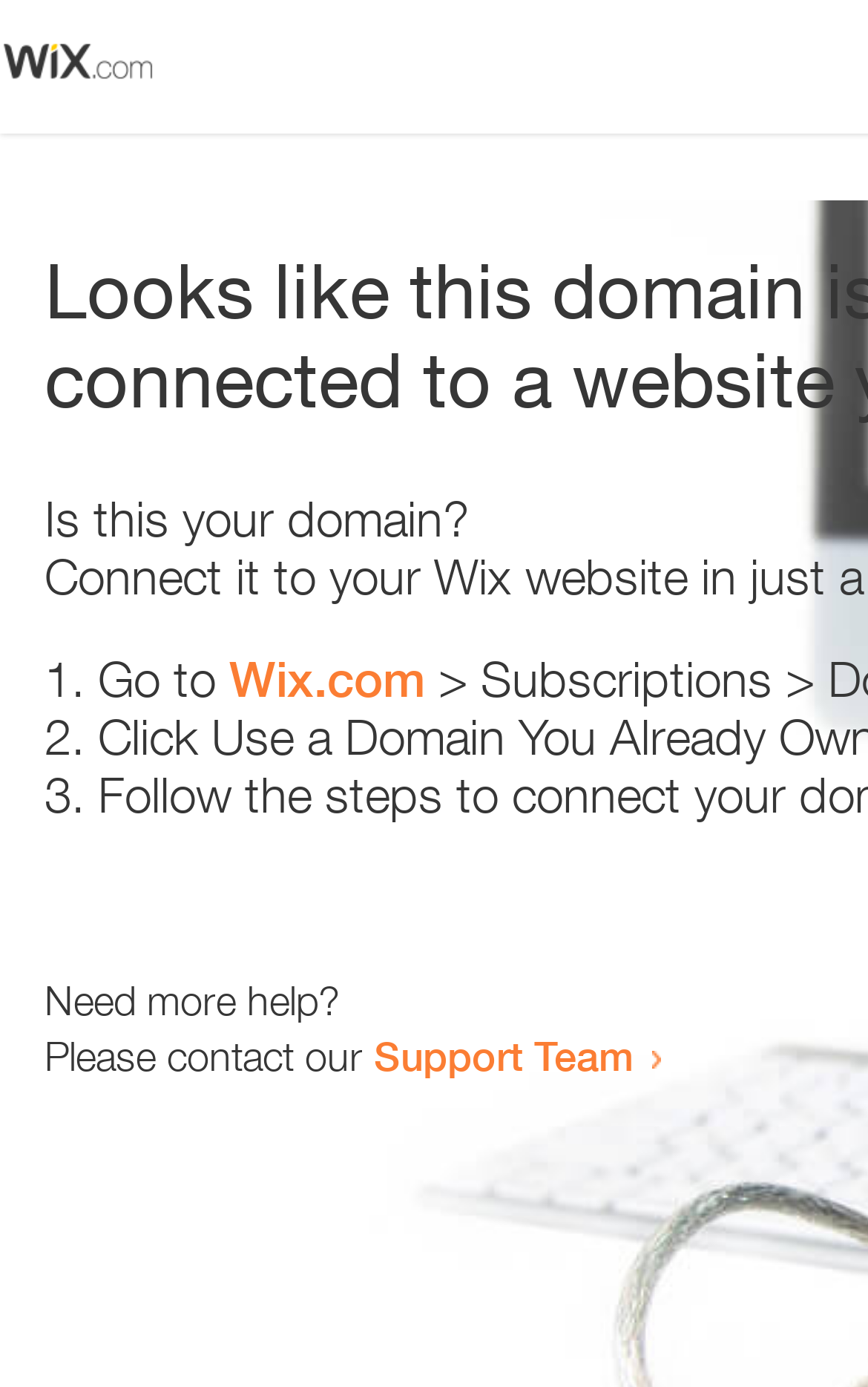How many list markers are present?
Give a single word or phrase answer based on the content of the image.

3